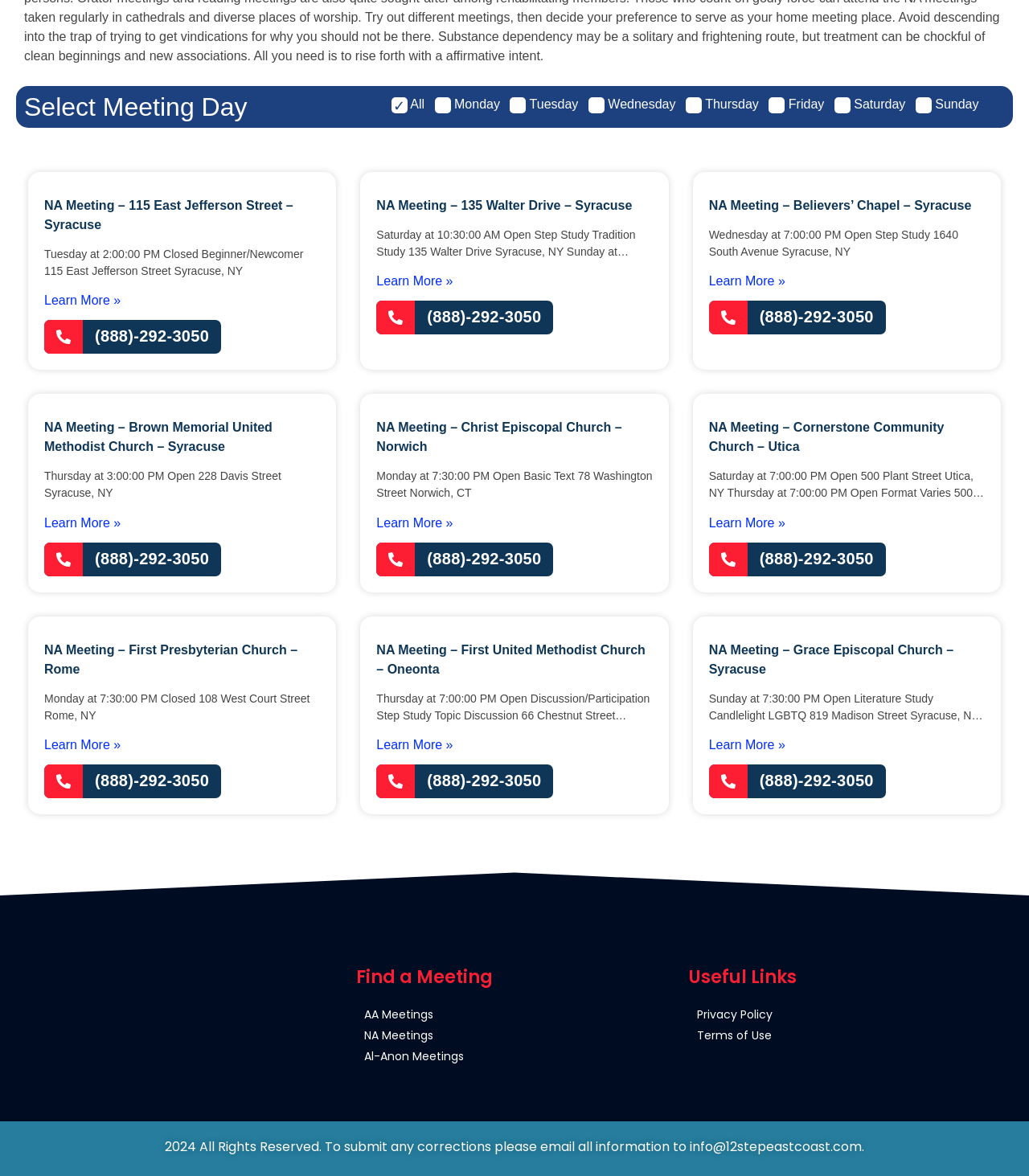What is the phone number to contact for more information?
Give a comprehensive and detailed explanation for the question.

The phone number (888)-292-3050 is listed multiple times on the webpage, associated with each NA meeting. It appears to be a contact number for users to get more information about the meetings.